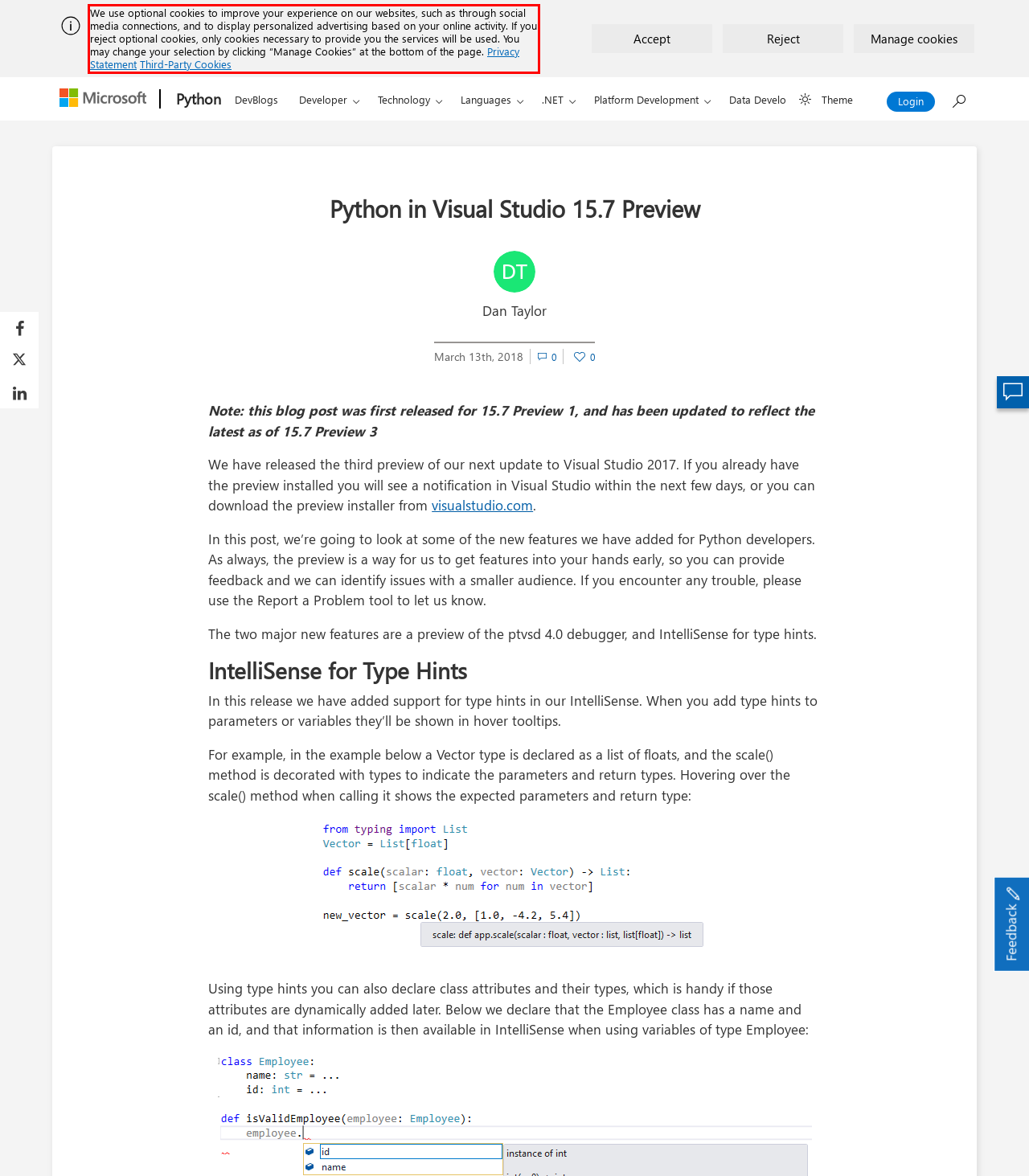You have a screenshot of a webpage with a red bounding box. Identify and extract the text content located inside the red bounding box.

We use optional cookies to improve your experience on our websites, such as through social media connections, and to display personalized advertising based on your online activity. If you reject optional cookies, only cookies necessary to provide you the services will be used. You may change your selection by clicking “Manage Cookies” at the bottom of the page. Privacy Statement Third-Party Cookies